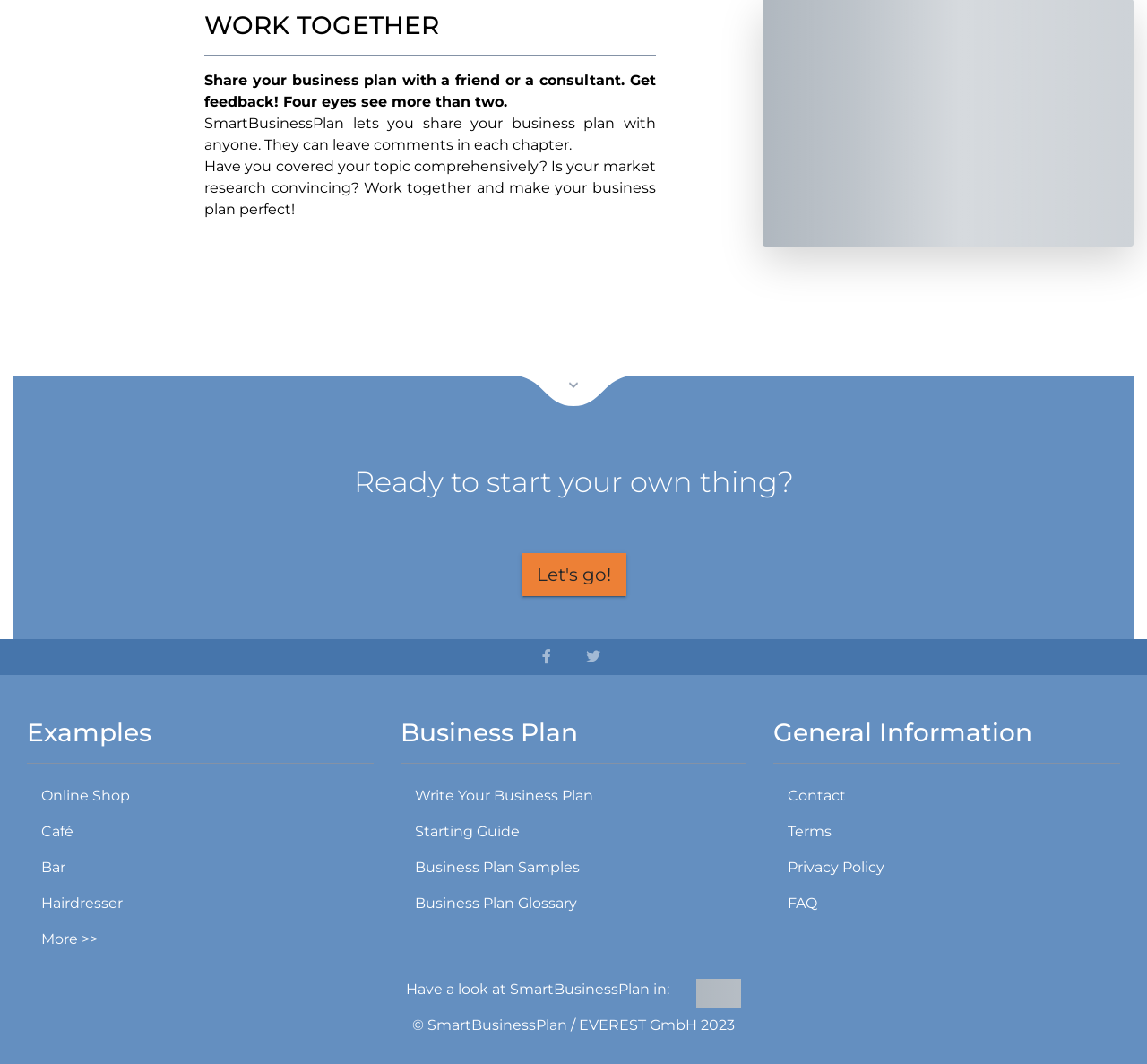Please give the bounding box coordinates of the area that should be clicked to fulfill the following instruction: "Share your business plan with a friend or consultant". The coordinates should be in the format of four float numbers from 0 to 1, i.e., [left, top, right, bottom].

[0.446, 0.353, 0.554, 0.383]